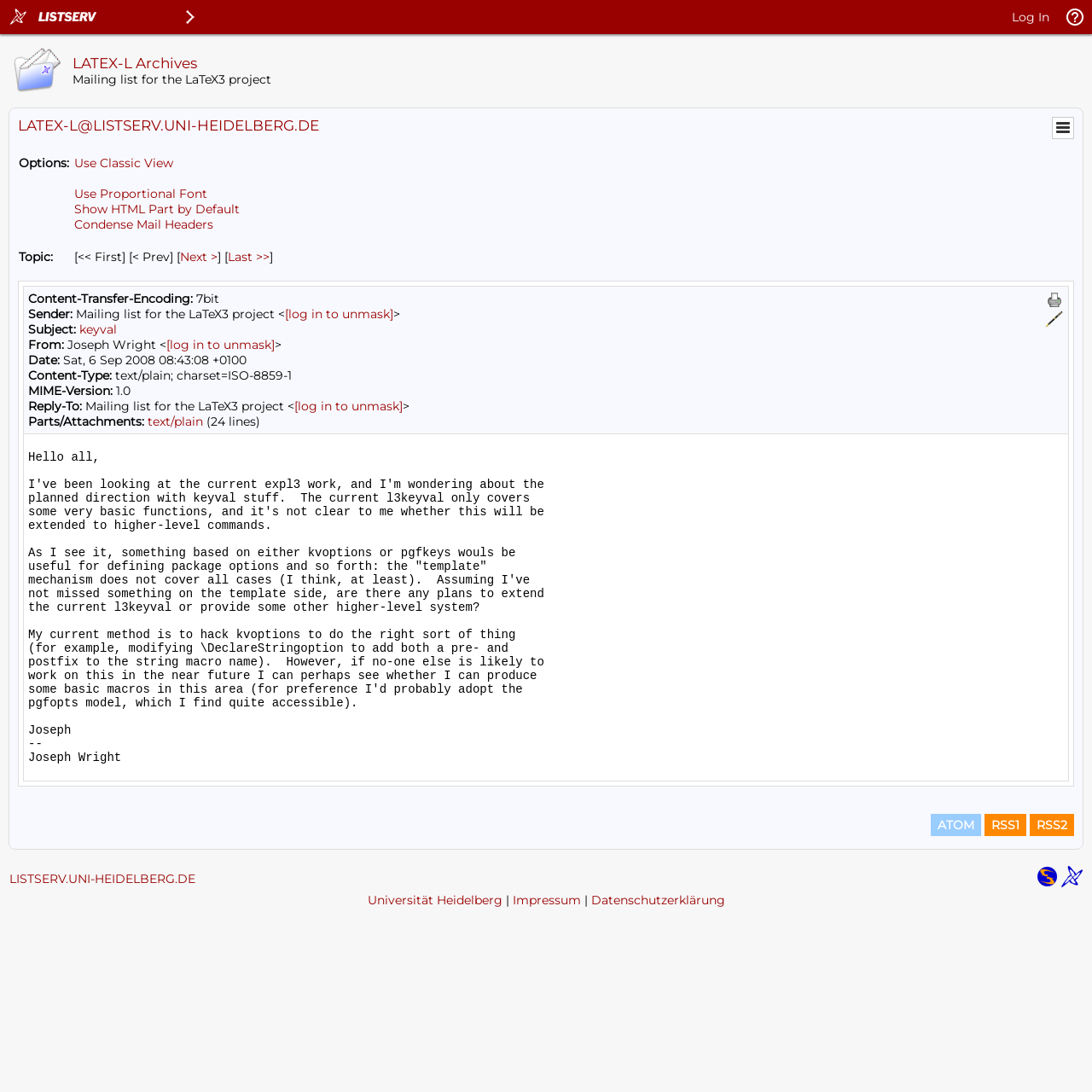Give a detailed account of the webpage.

This webpage is an archive of the LATEX-L mailing list, a discussion forum for the LaTeX3 project. At the top, there are three images: the LISTSERV email list manager logo, the LISTSERV.UNI-HEIDELBERG.DE logo, and the LISTSERV Menu icon. Below these images, there is a login button on the right side.

The main content of the page is divided into two sections. The top section has a heading "LATEX-L Archives" and a subheading "Mailing list for the LaTeX3 project". Below this, there is a menu with options to use a classic view, proportional font, show HTML parts by default, and condense mail headers. There are also links to navigate through the message topics, including "Next Message By Topic" and "Last Message By Topic".

The bottom section of the page displays a table with a single row containing a message thread. The message has a subject "keyval" and is from Joseph Wright. The message details include the sender's email address, date, content type, and reply-to address. There are also links to print and reply to the message. The message content is displayed in a plain text format with 24 lines.